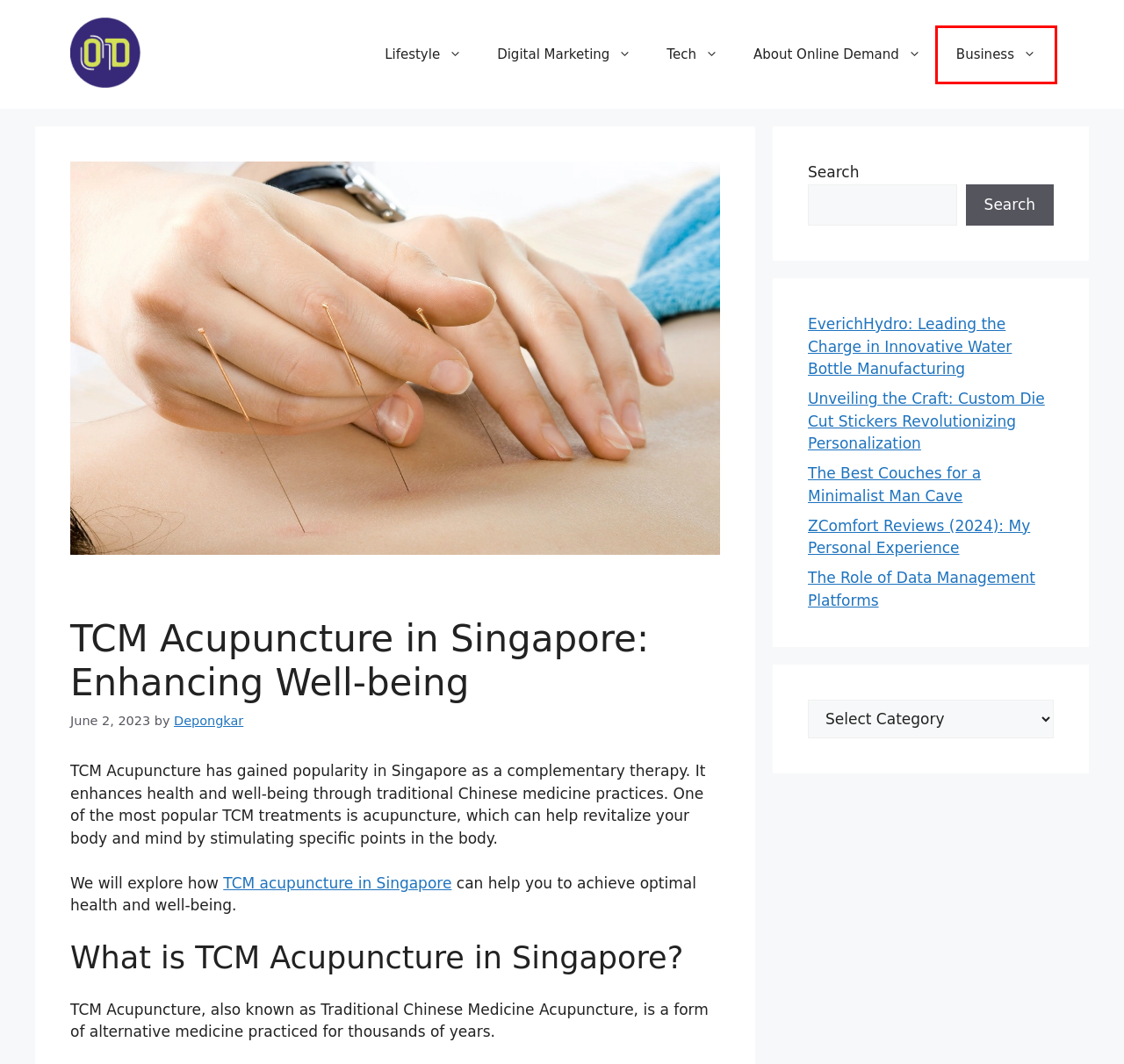You have been given a screenshot of a webpage, where a red bounding box surrounds a UI element. Identify the best matching webpage description for the page that loads after the element in the bounding box is clicked. Options include:
A. Tech Archives - Online Demand
B. Lifestyle Archives - Online Demand
C. Online Demand - Digital Marketing Ideas
D. Business Archives - Online Demand
E. ZComfort Reviews (2024): My Personal Experience
F. The Best Couches for a Minimalist Man Cave
G. Advanced TCM Treatments in Singapore | TCM Clinic
H. Digital Marketing Archives - Online Demand

D